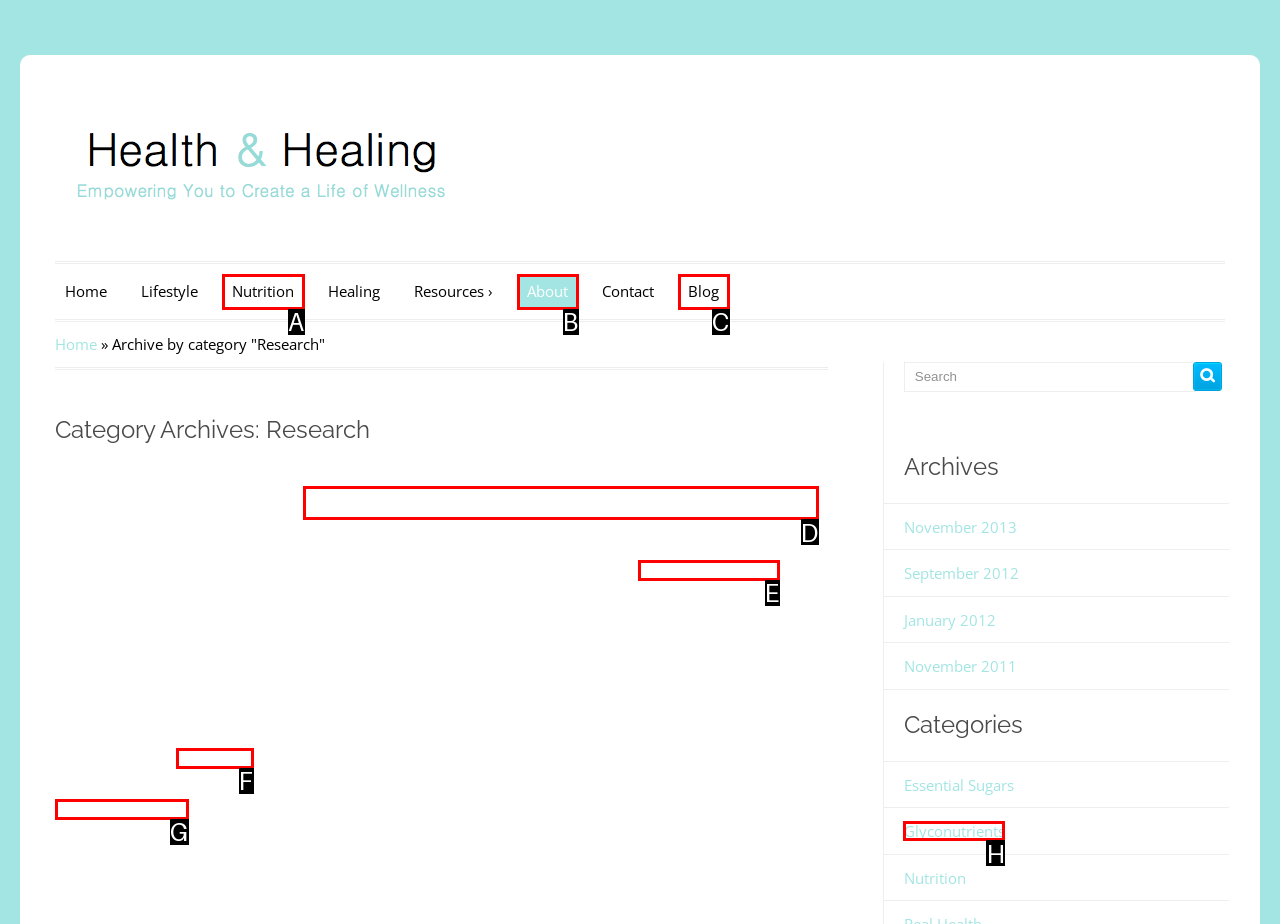Specify which UI element should be clicked to accomplish the task: Explore the 'Glyconutrients' category. Answer with the letter of the correct choice.

H